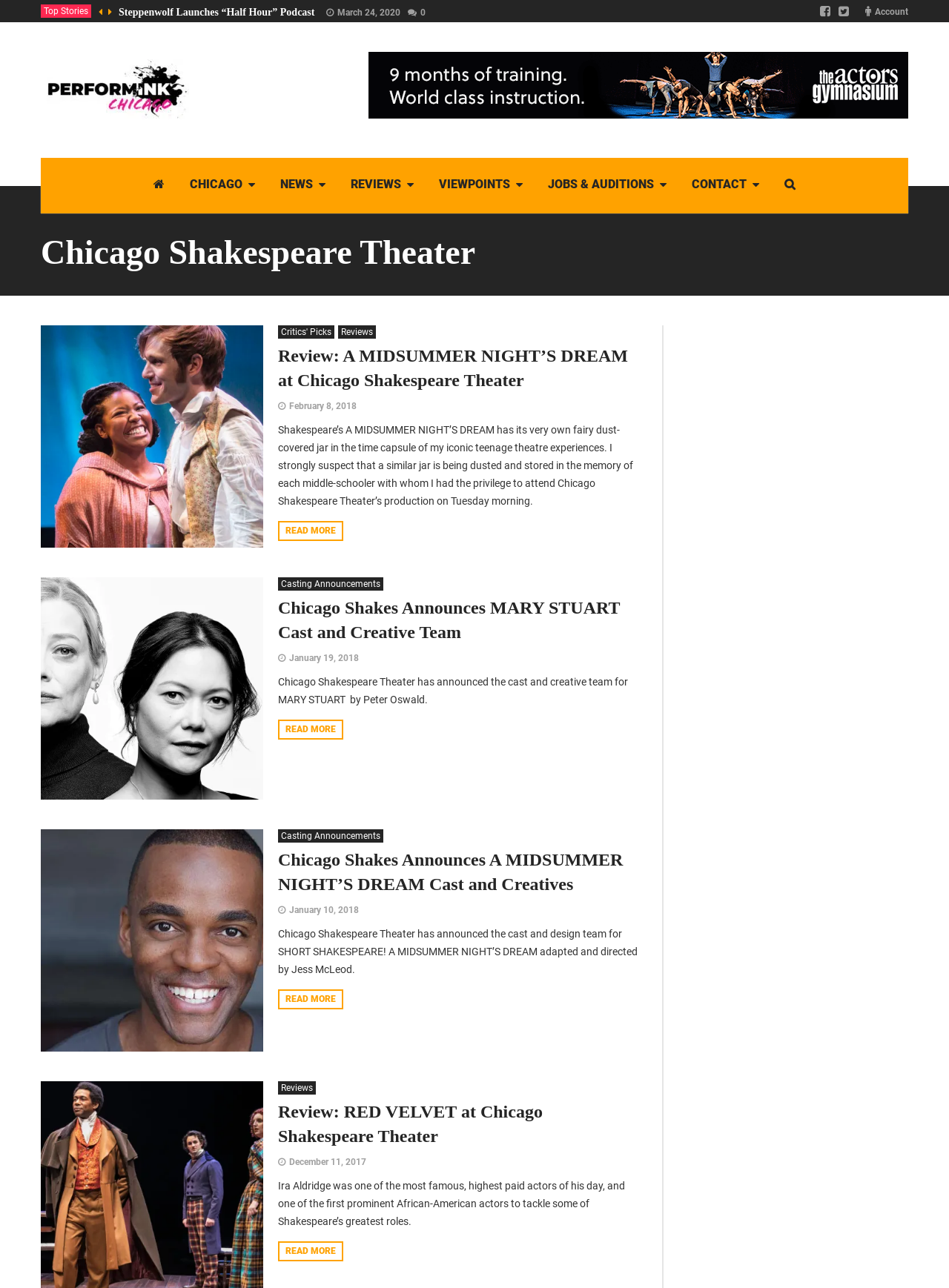Could you find the bounding box coordinates of the clickable area to complete this instruction: "Check the actors' page"?

[0.388, 0.061, 0.957, 0.07]